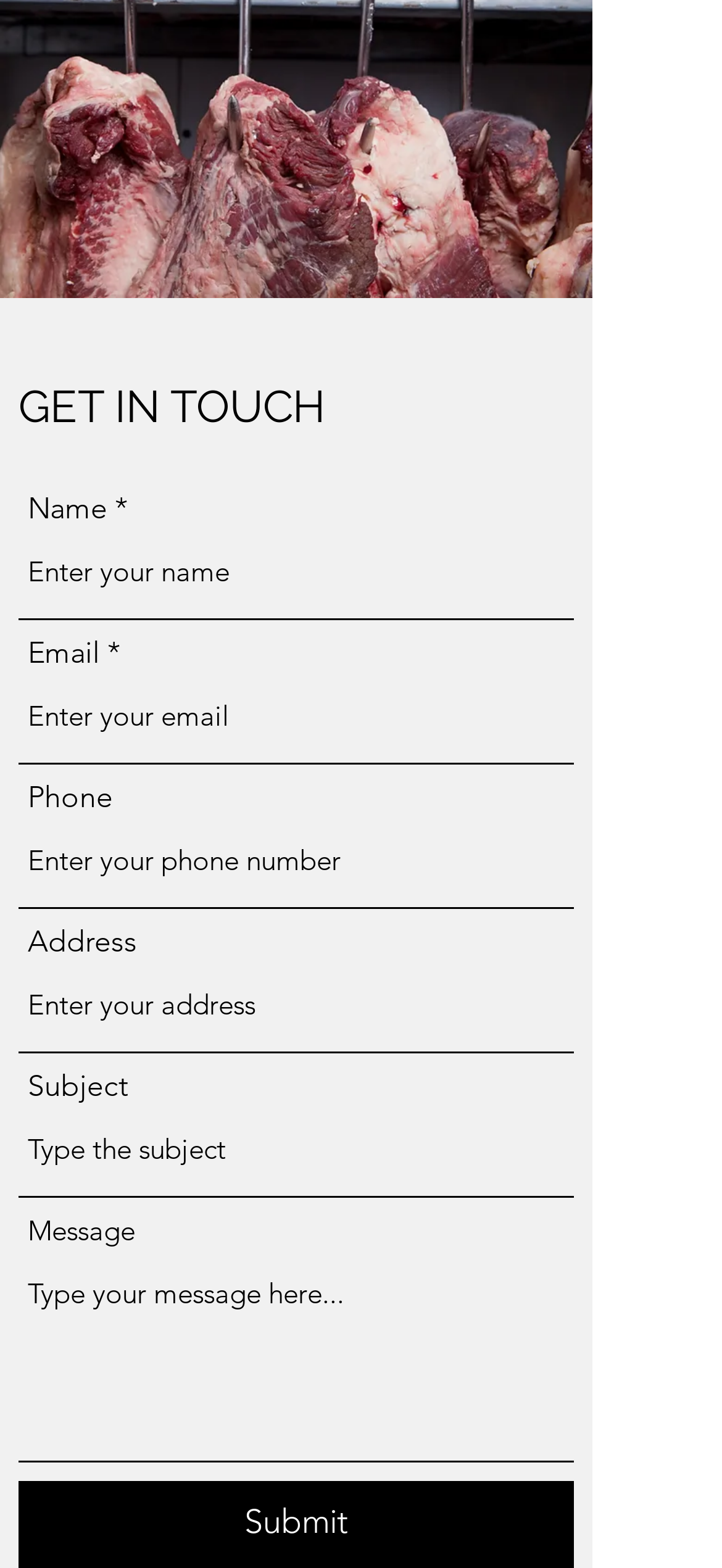Use a single word or phrase to answer the question: 
What is the text on the button at the bottom of the form?

Submit